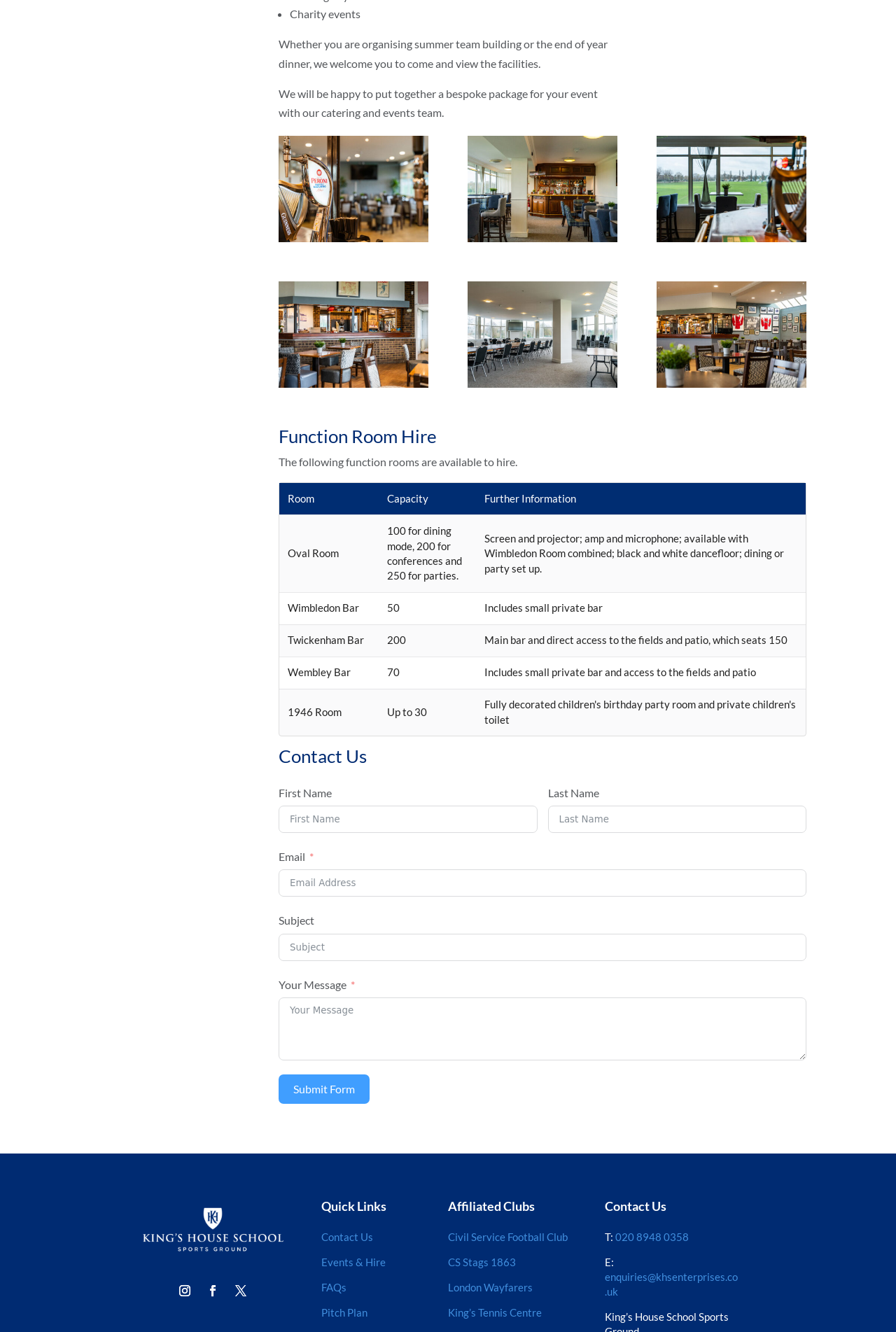Please answer the following question using a single word or phrase: 
What is the capacity of the Oval Room?

100-250